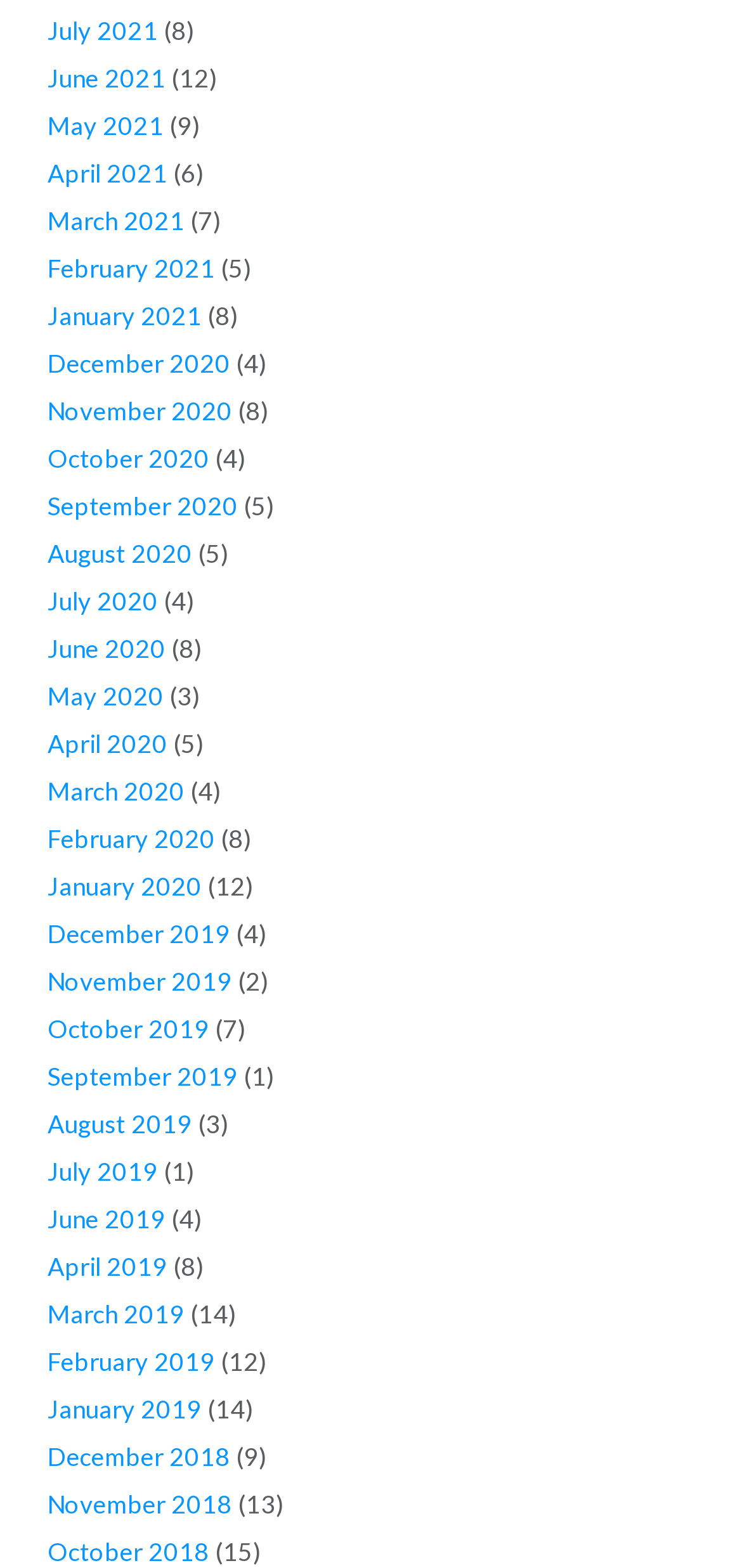Can you find the bounding box coordinates for the element to click on to achieve the instruction: "Check May 2021"?

[0.064, 0.07, 0.22, 0.089]